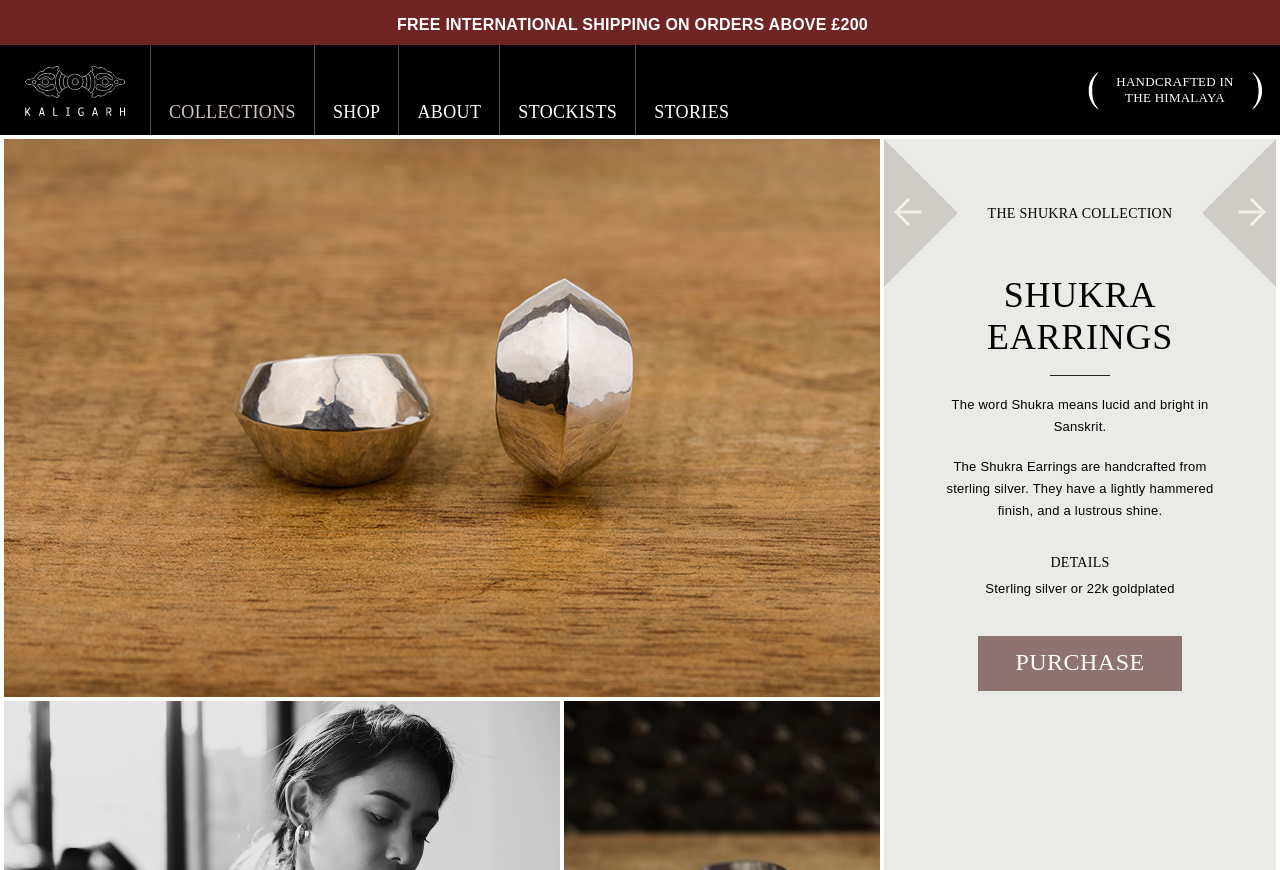Provide a comprehensive caption for the webpage.

The webpage is about the Shukra Earrings, a handcrafted jewelry piece from Kaligarh. At the top, there is a notification about free international shipping on orders above £200. Below this, the website's title "Kaligarh | Handcrafted in the Himalaya" is displayed, which is also a clickable link. 

To the right of the title, there are five navigation links: COLLECTIONS, SHOP, ABOUT, STOCKISTS, and STORIES. On the right side of the page, there is a large image that takes up most of the vertical space. 

Below the title, there is a heading "THE SHUKRA COLLECTION" with a link to it. Next to this heading, there are two links to other jewelry pieces: Circle Gold Band and Shukra Ring. 

Further down, there is a heading "SHUKRA EARRINGS" followed by two paragraphs of text that describe the earrings. The text explains that the word Shukra means lucid and bright in Sanskrit and provides details about the earrings' material and finish. 

Below the descriptive text, there is a heading "DETAILS" followed by a line of text that lists the materials used: sterling silver or 22k goldplated. Finally, there is a "PURCHASE" link at the bottom of the page.